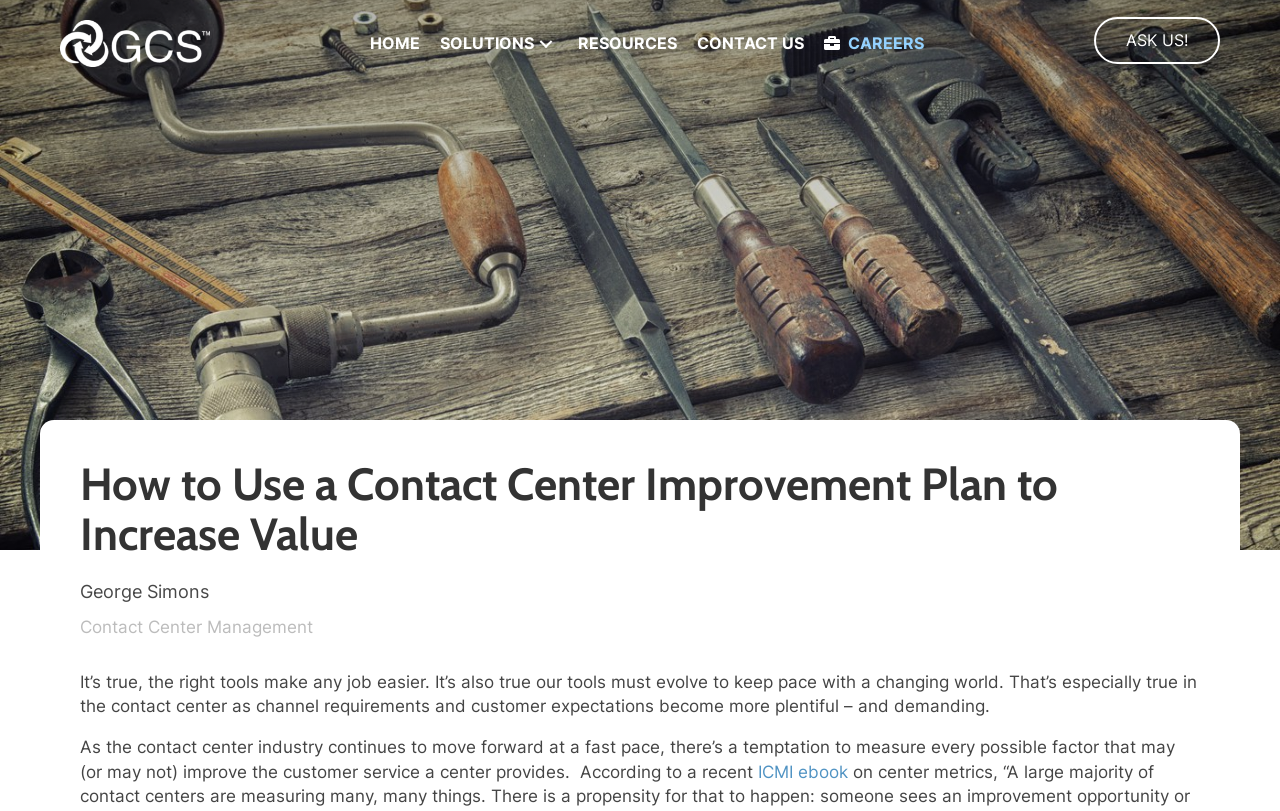Identify and extract the main heading of the webpage.

How to Use a Contact Center Improvement Plan to Increase Value